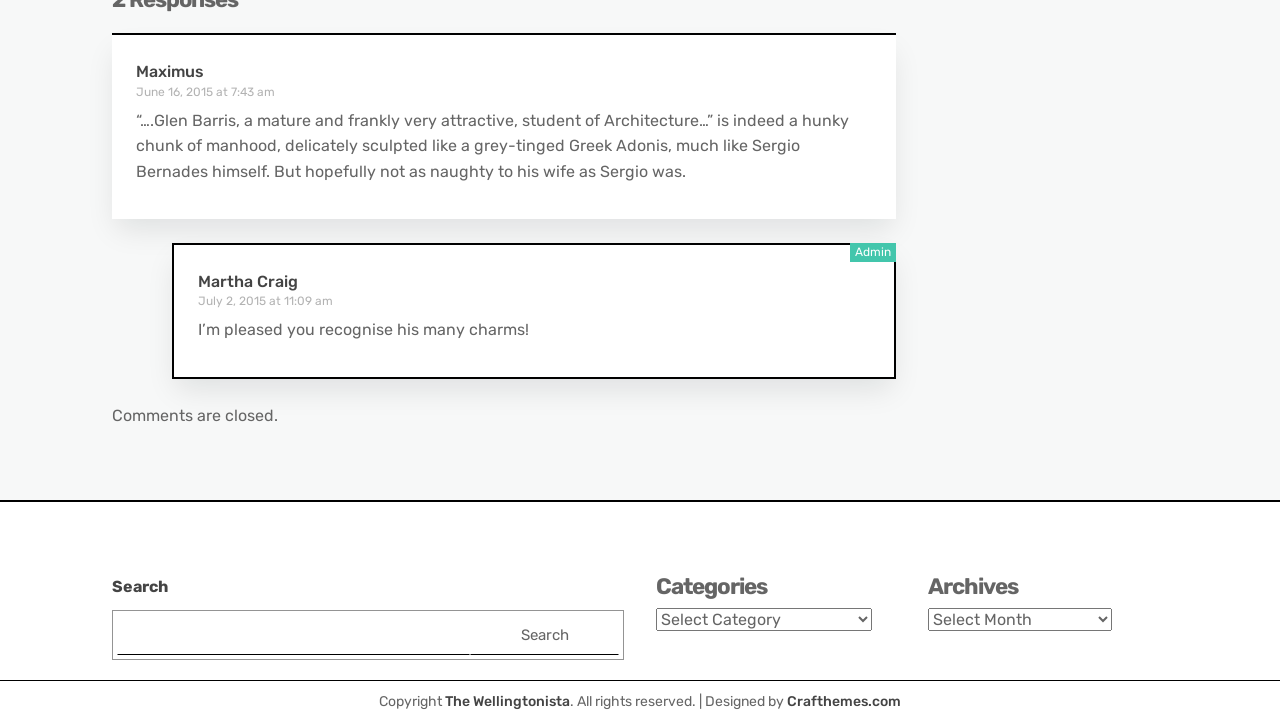Extract the bounding box coordinates for the described element: "Search". The coordinates should be represented as four float numbers between 0 and 1: [left, top, right, bottom].

[0.368, 0.85, 0.484, 0.906]